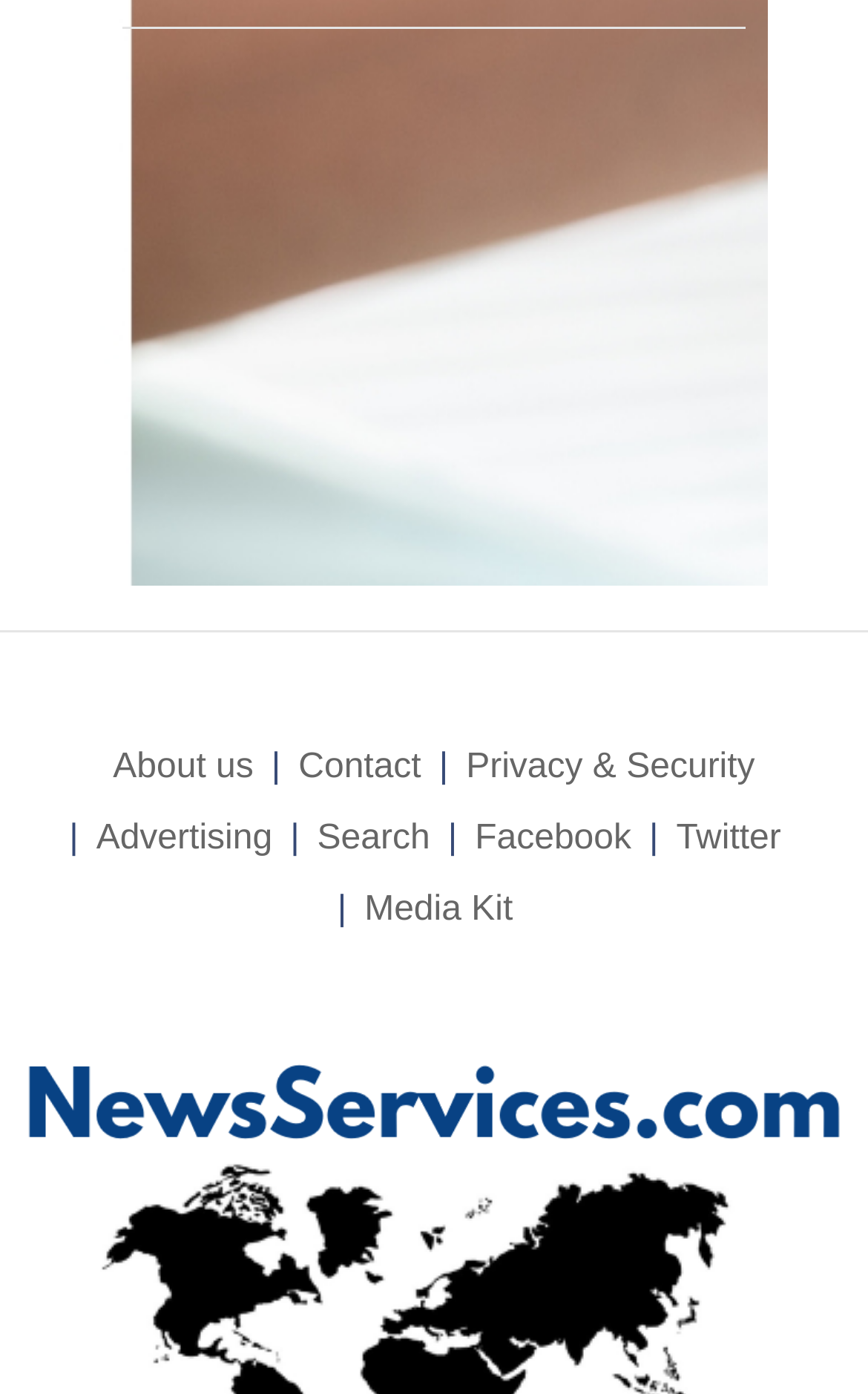Identify the bounding box coordinates of the region that needs to be clicked to carry out this instruction: "check media kit". Provide these coordinates as four float numbers ranging from 0 to 1, i.e., [left, top, right, bottom].

[0.42, 0.628, 0.591, 0.679]